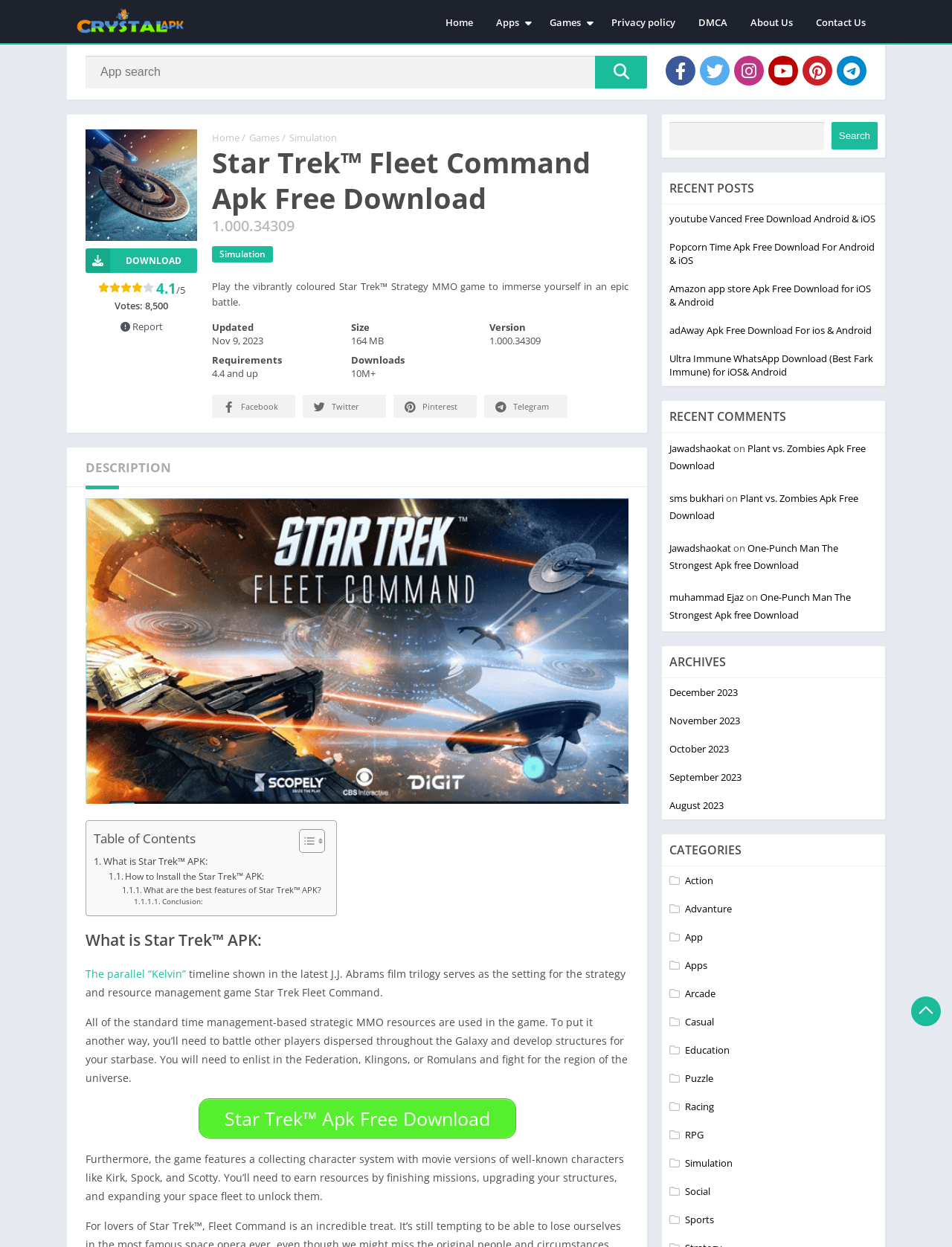Provide the bounding box coordinates of the UI element that matches the description: "sms bukhari".

[0.703, 0.394, 0.76, 0.405]